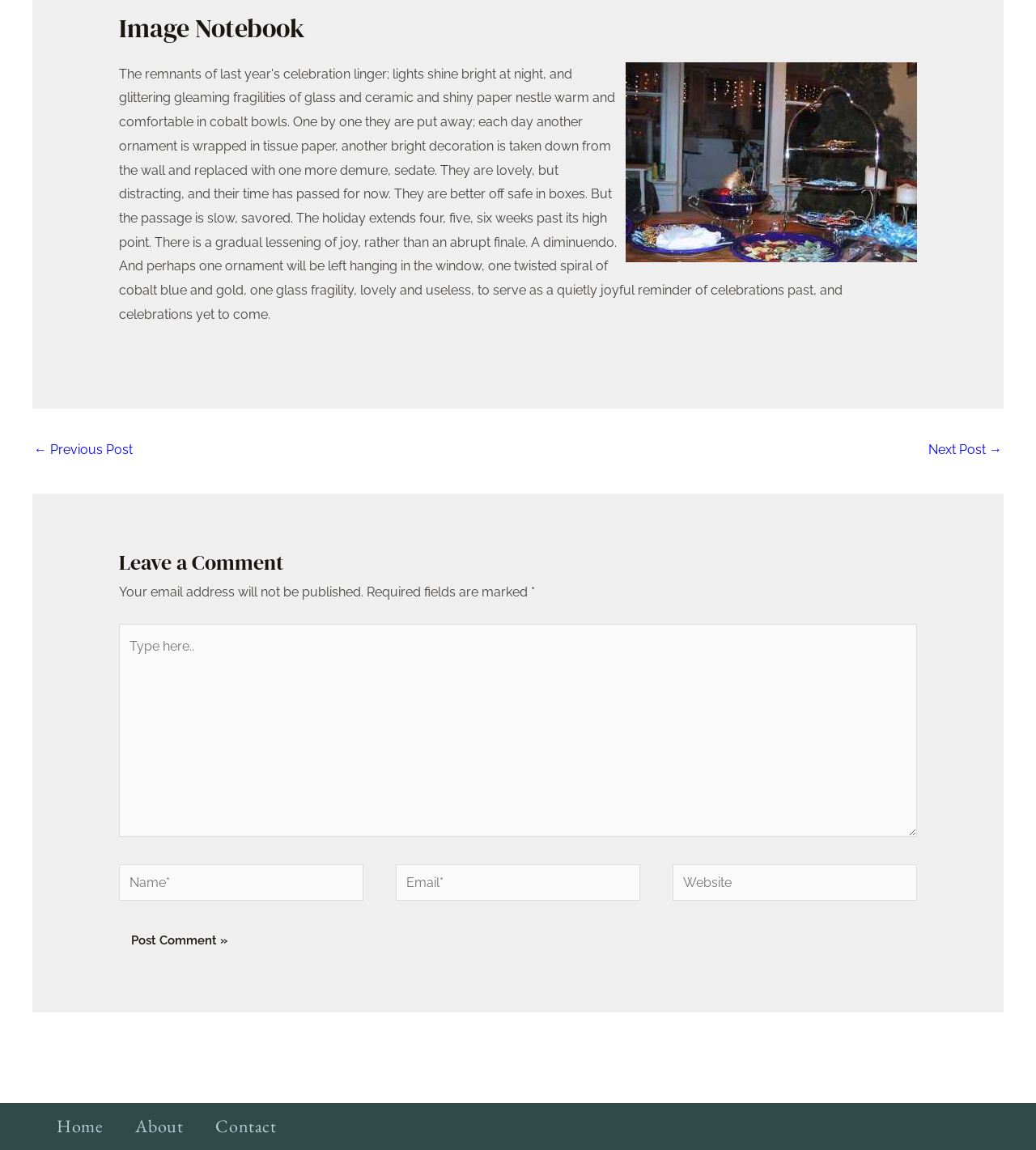What are the navigation options?
Using the details from the image, give an elaborate explanation to answer the question.

The navigation options are 'Previous Post' and 'Next Post', which are links located at the top of the webpage, suggesting that they allow the user to navigate to previous or next posts on the webpage.